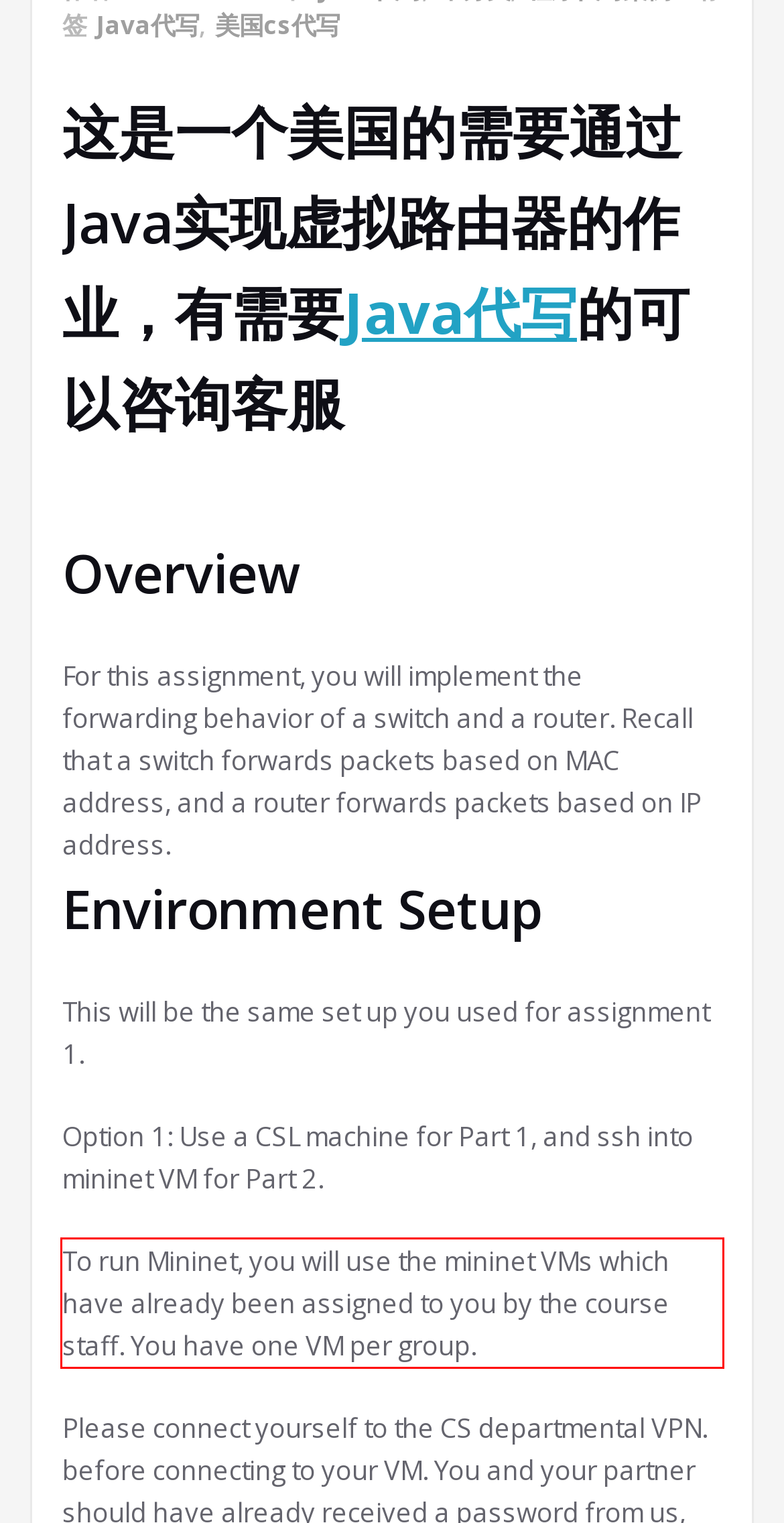Using OCR, extract the text content found within the red bounding box in the given webpage screenshot.

To run Mininet, you will use the mininet VMs which have already been assigned to you by the course staff. You have one VM per group.